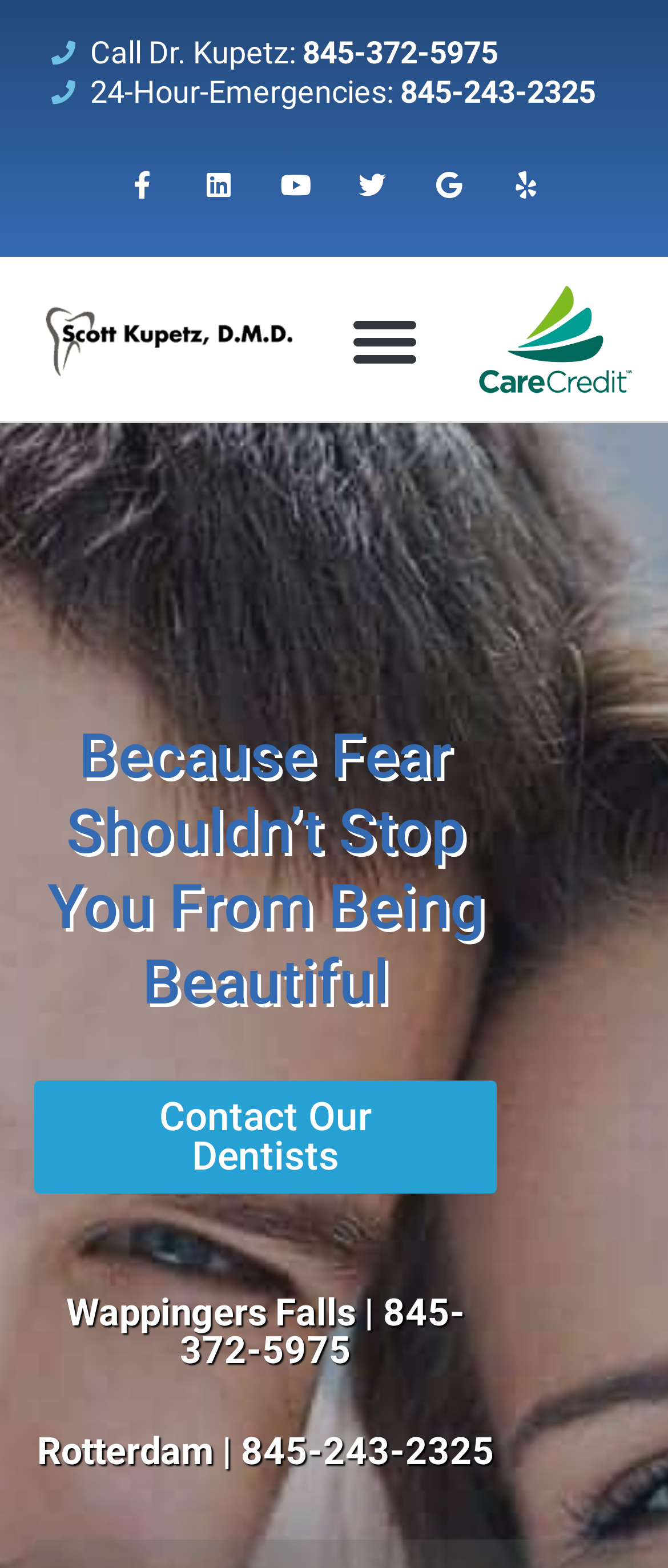From the details in the image, provide a thorough response to the question: What are the locations mentioned on the webpage?

I found the locations by looking at the StaticText elements with bounding box coordinates of [0.099, 0.823, 0.573, 0.85] and [0.055, 0.912, 0.36, 0.939] which mention the locations Wappingers Falls and Rotterdam respectively.